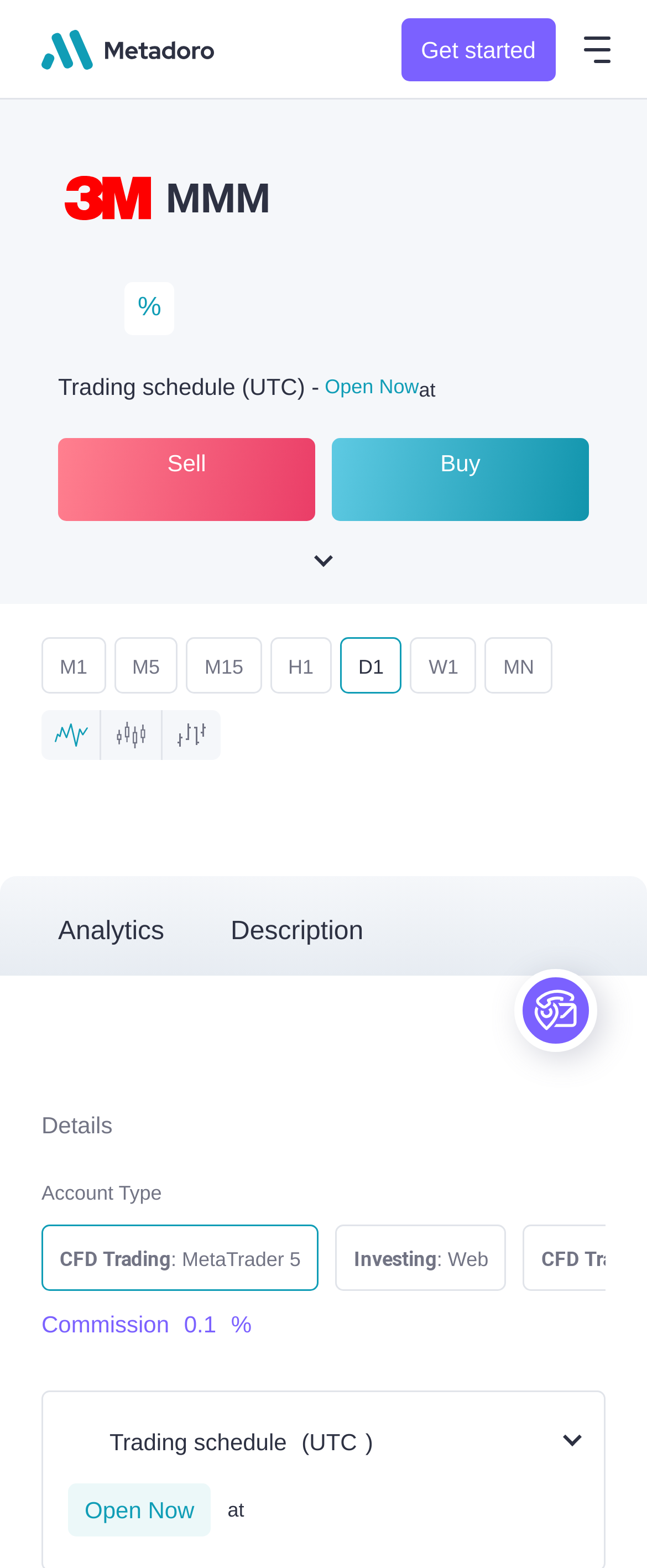Provide your answer to the question using just one word or phrase: What are the available time frames for chart analysis?

M1, M5, M15, H1, D1, W1, MN